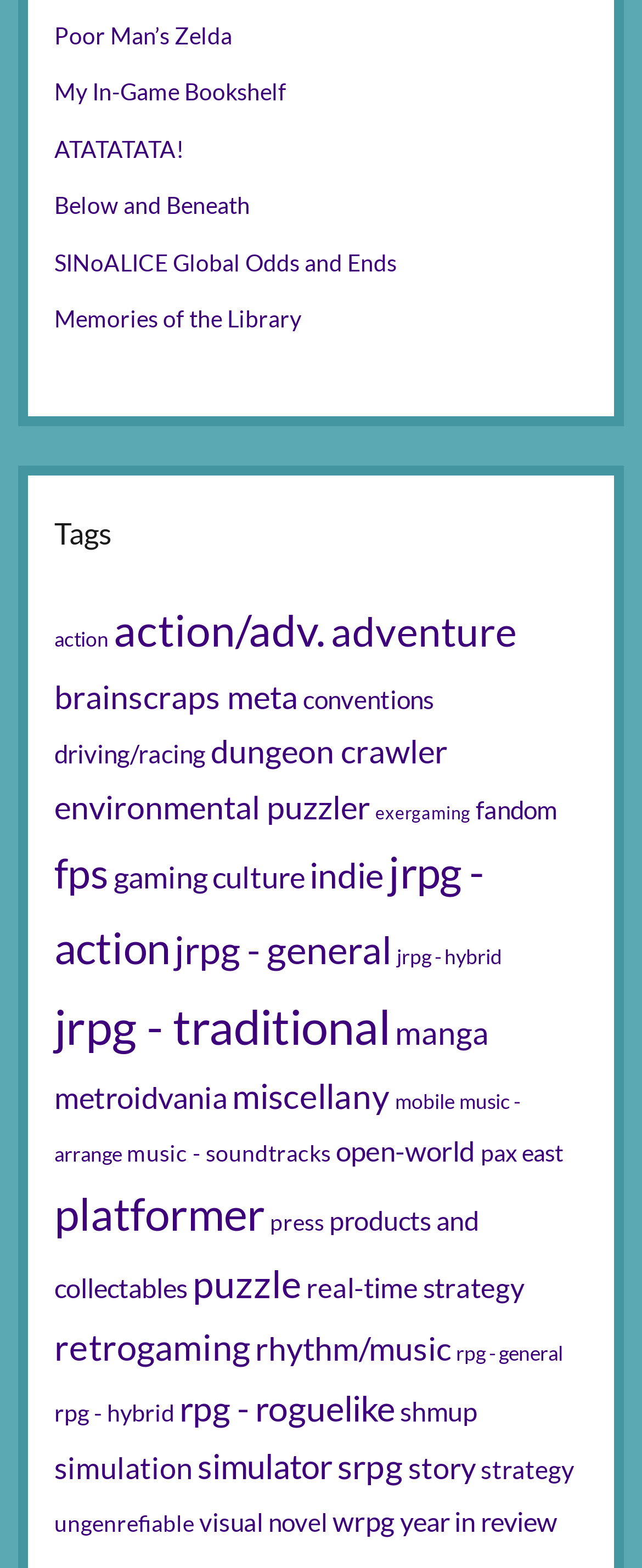Highlight the bounding box coordinates of the element that should be clicked to carry out the following instruction: "View 'action' tagged items". The coordinates must be given as four float numbers ranging from 0 to 1, i.e., [left, top, right, bottom].

[0.085, 0.4, 0.169, 0.415]